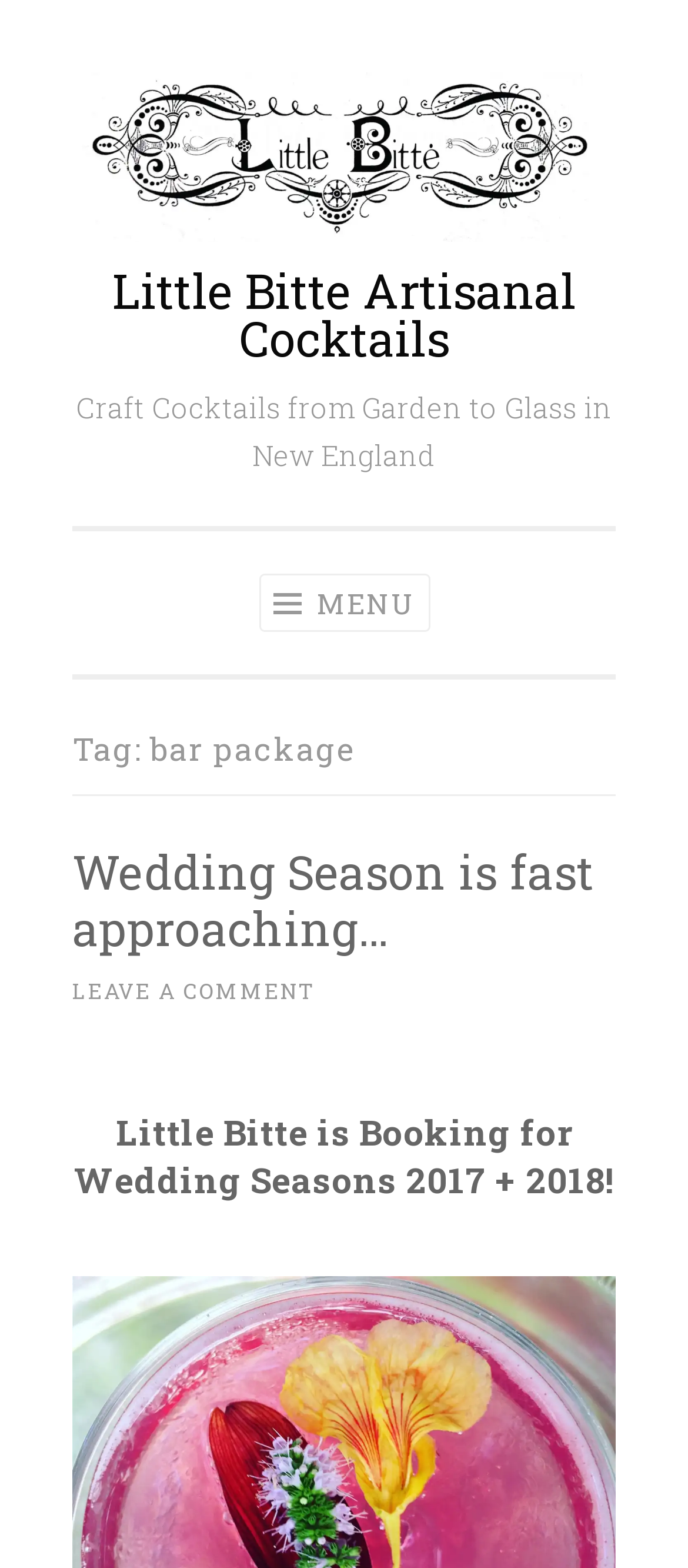What is the theme of the latest article?
Answer the question with a detailed and thorough explanation.

The theme of the latest article can be inferred from the heading element with the text 'Wedding Season is fast approaching…' which is likely to be the title of the latest article, and the subsequent heading element with the text 'Little Bitte is Booking for Wedding Seasons 2017 + 2018!' which further supports the theme of wedding season.